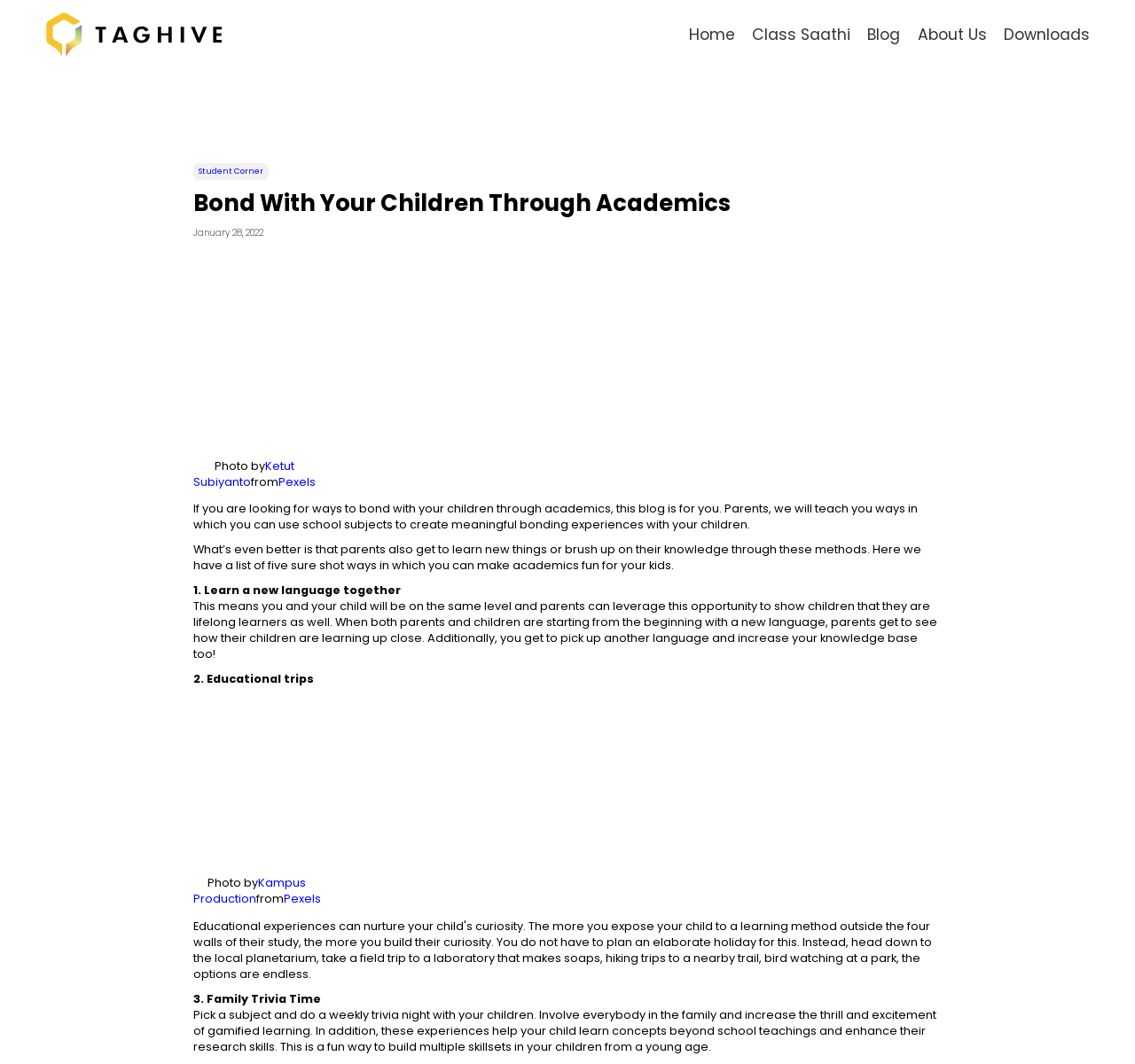Determine the bounding box coordinates for the region that must be clicked to execute the following instruction: "Click the 'Home' link".

[0.607, 0.022, 0.648, 0.042]